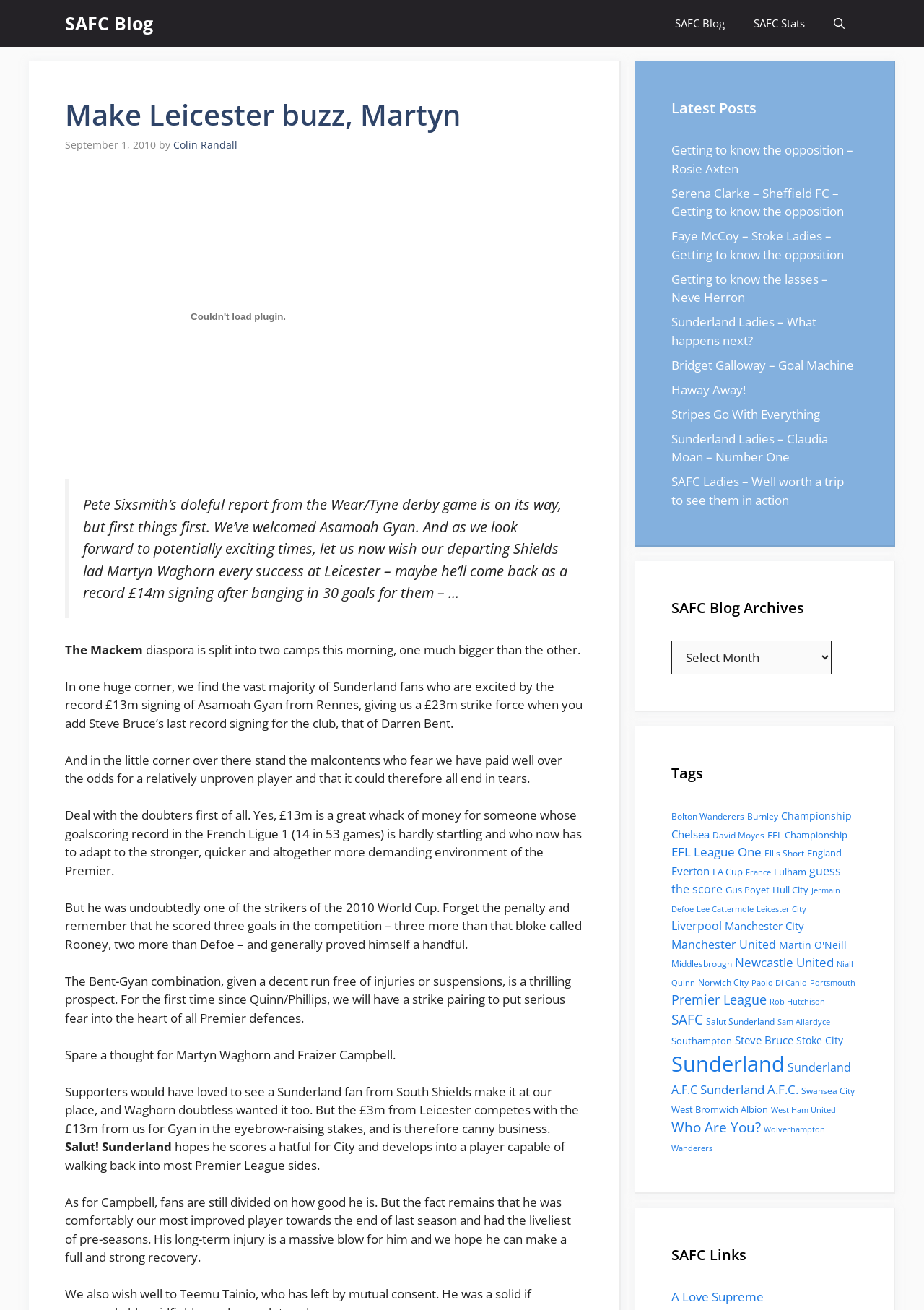Use a single word or phrase to answer the question: What is the name of the blog?

SAFC Blog